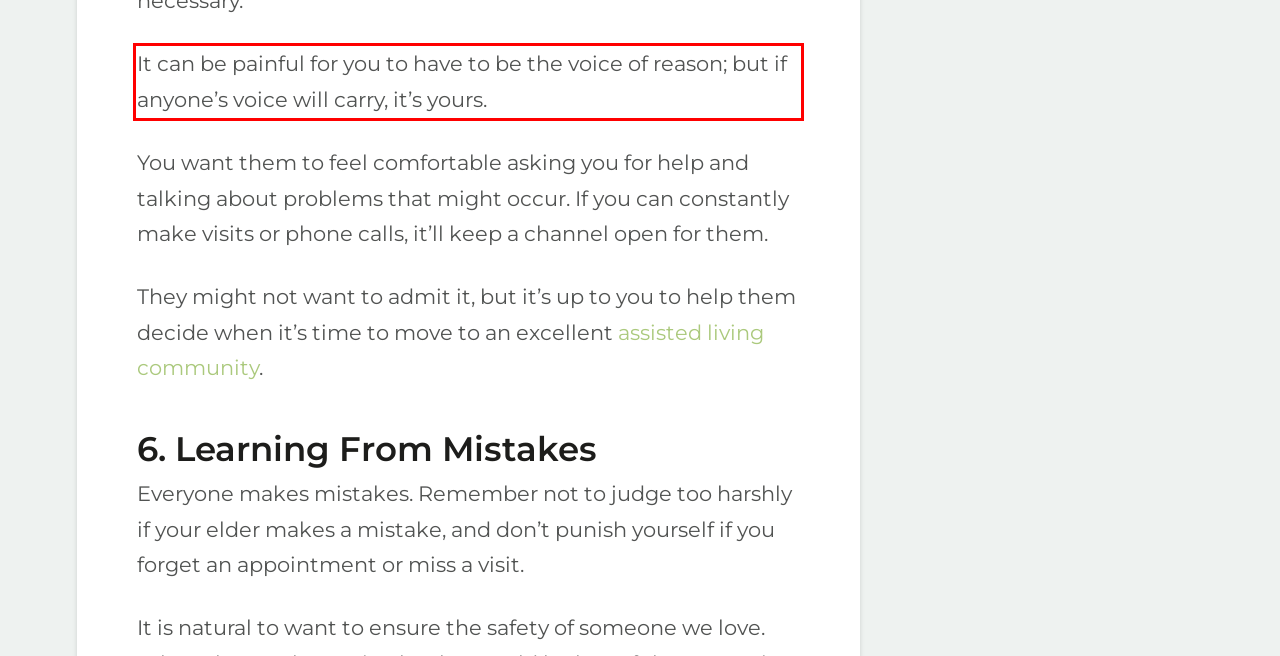Within the screenshot of a webpage, identify the red bounding box and perform OCR to capture the text content it contains.

It can be painful for you to have to be the voice of reason; but if anyone’s voice will carry, it’s yours.